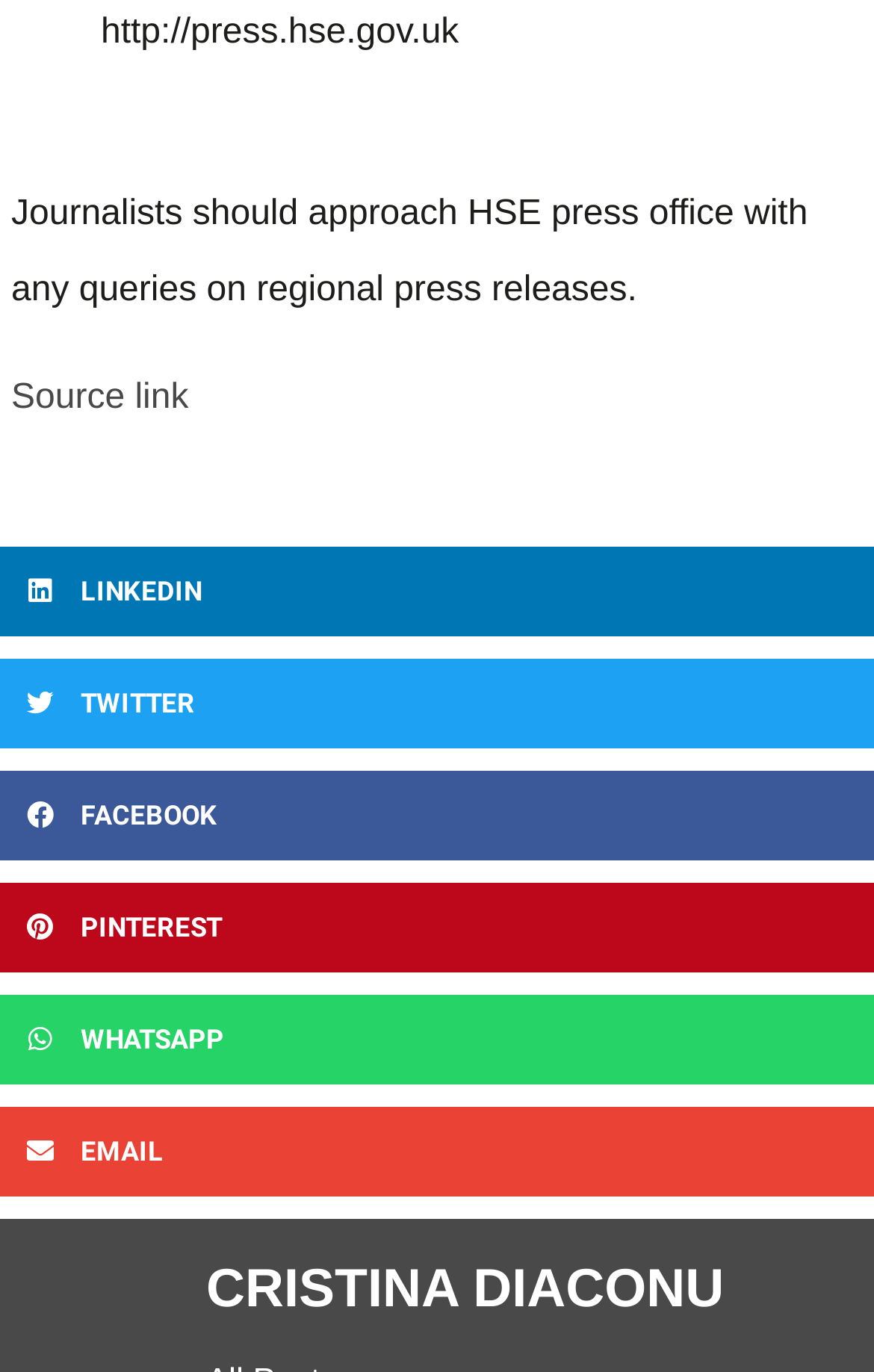Pinpoint the bounding box coordinates of the element you need to click to execute the following instruction: "Go to Source link". The bounding box should be represented by four float numbers between 0 and 1, in the format [left, top, right, bottom].

None